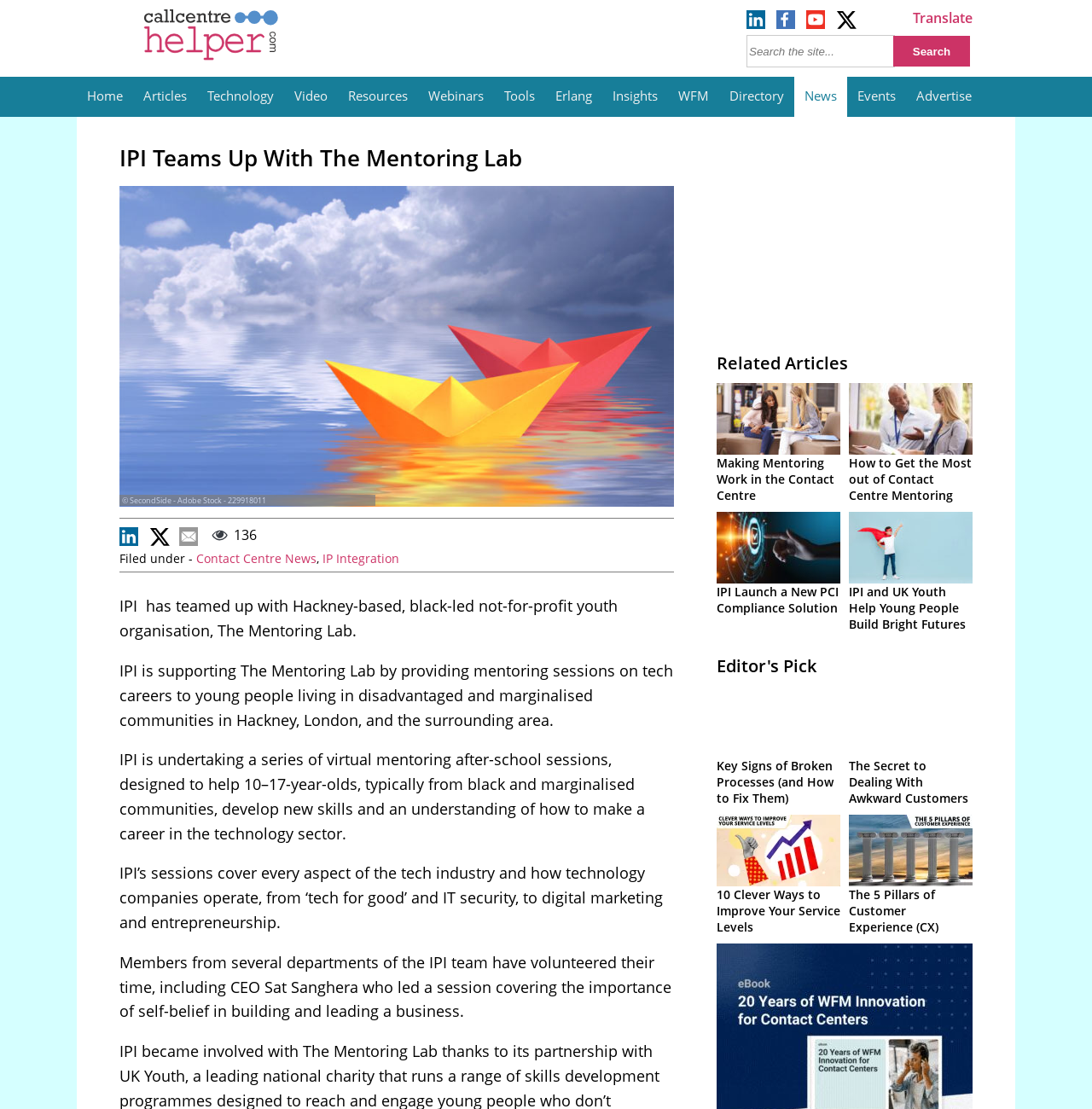Return the bounding box coordinates of the UI element that corresponds to this description: "Services". The coordinates must be given as four float numbers in the range of 0 and 1, [left, top, right, bottom].

None